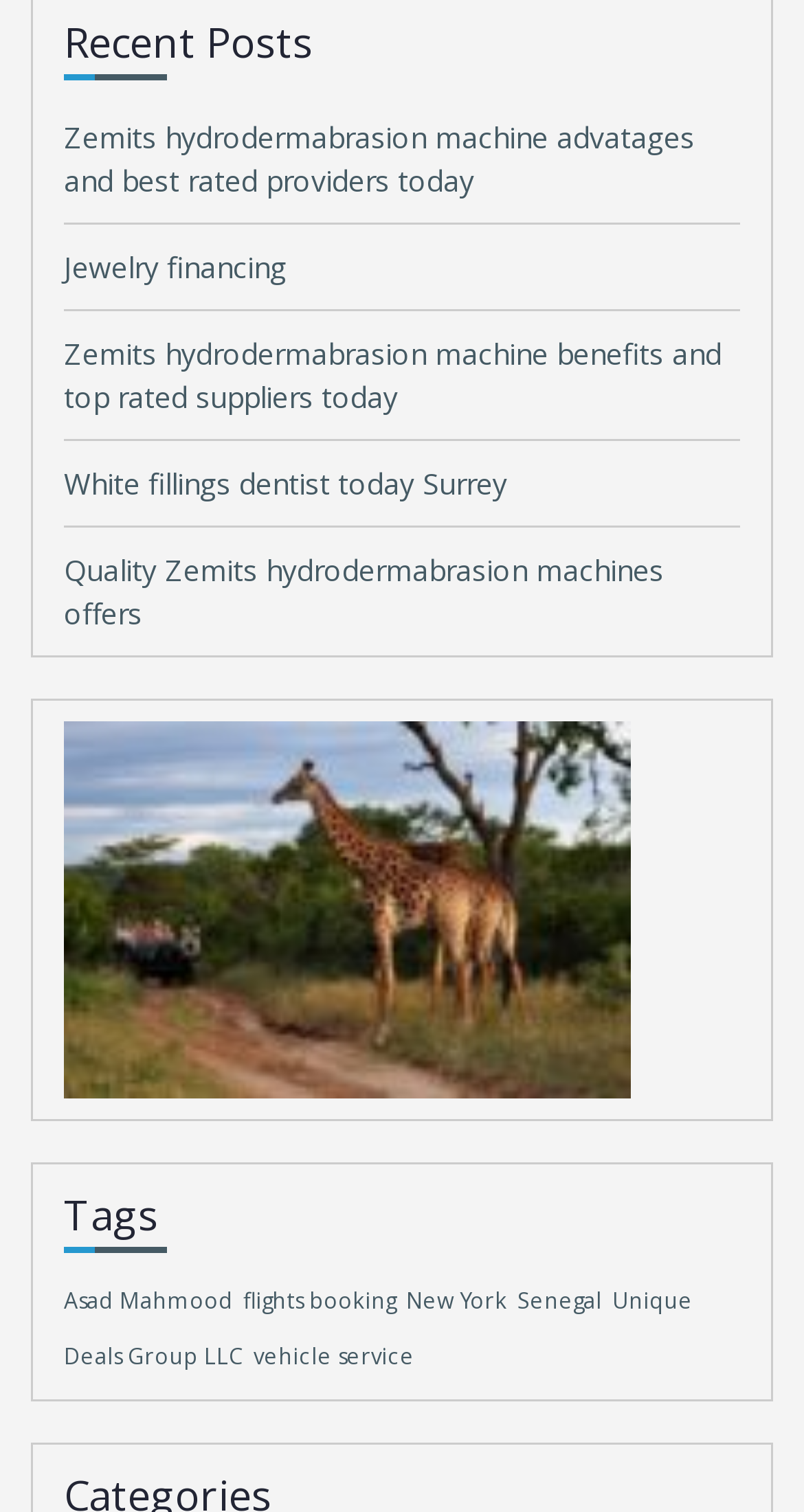What is the vertical position of the 'Tags' heading?
Please use the image to provide an in-depth answer to the question.

I compared the y1 and y2 coordinates of the 'Tags' heading element with the other elements. Since its y1 and y2 coordinates are larger than most of the other elements, I concluded that it is located at the bottom of the webpage.